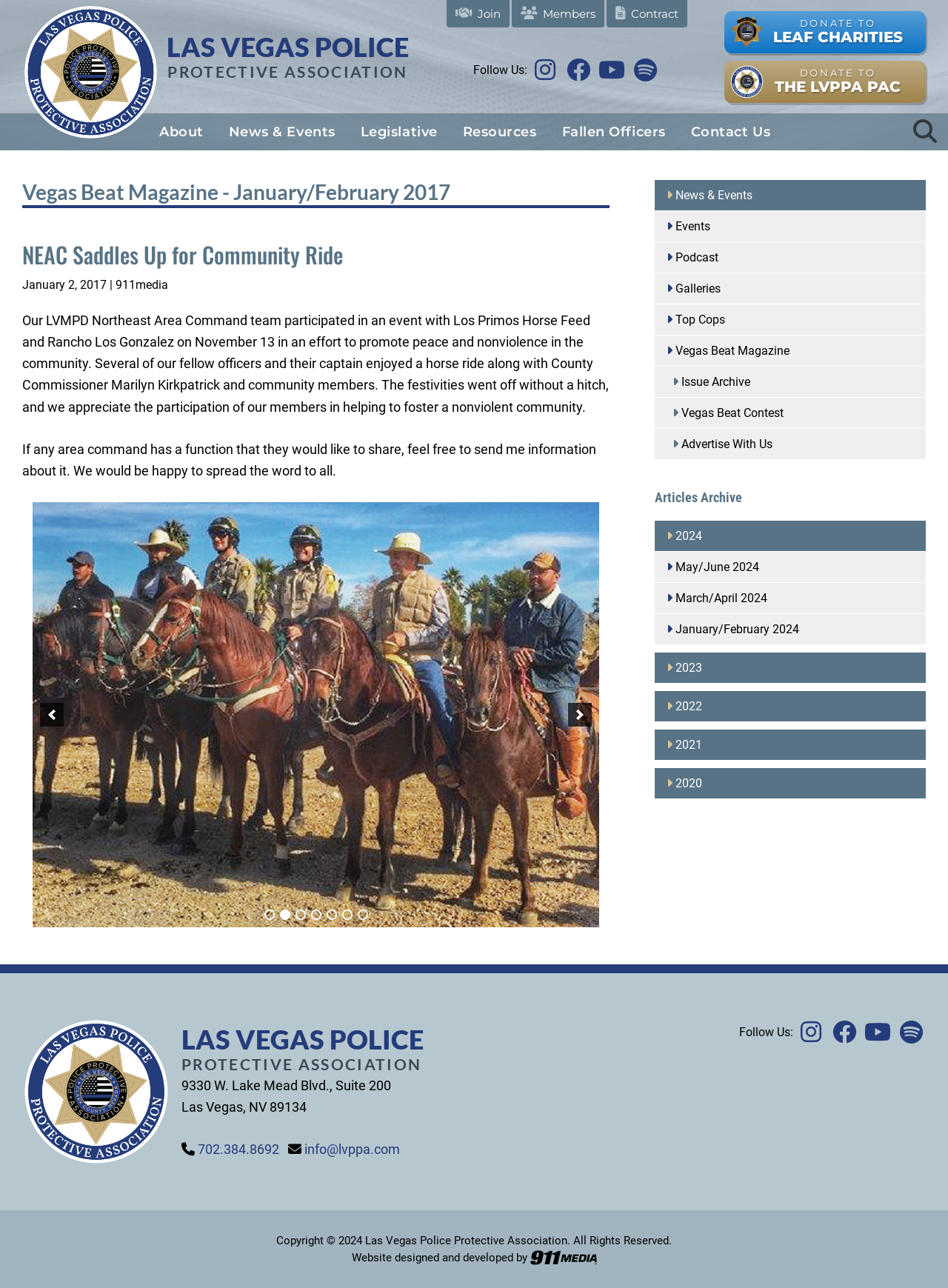Provide the bounding box coordinates in the format (top-left x, top-left y, bottom-right x, bottom-right y). All values are floating point numbers between 0 and 1. Determine the bounding box coordinate of the UI element described as: Vegas Beat Magazine

[0.691, 0.26, 0.977, 0.285]